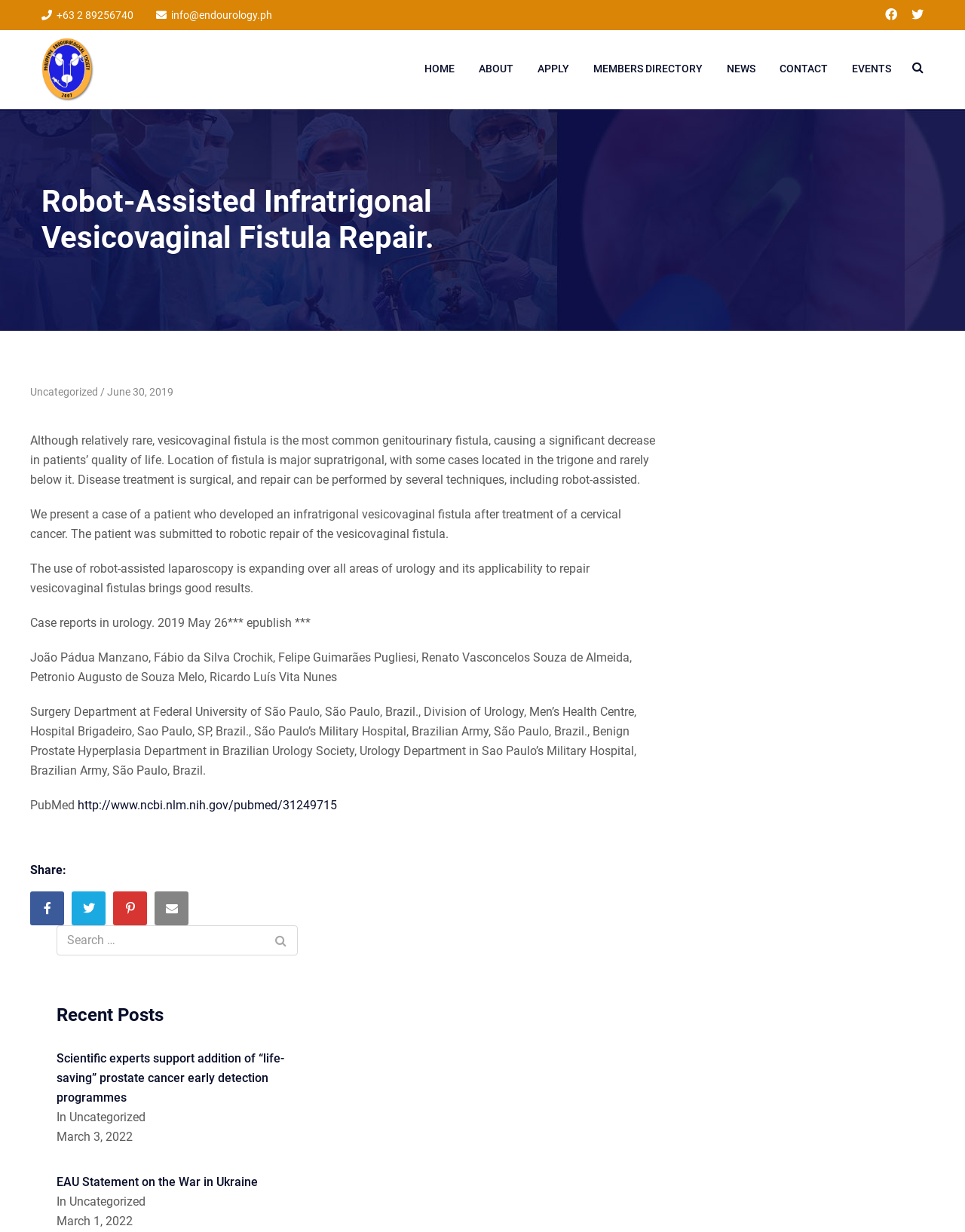Pinpoint the bounding box coordinates of the area that should be clicked to complete the following instruction: "Call the phone number". The coordinates must be given as four float numbers between 0 and 1, i.e., [left, top, right, bottom].

[0.059, 0.007, 0.138, 0.017]